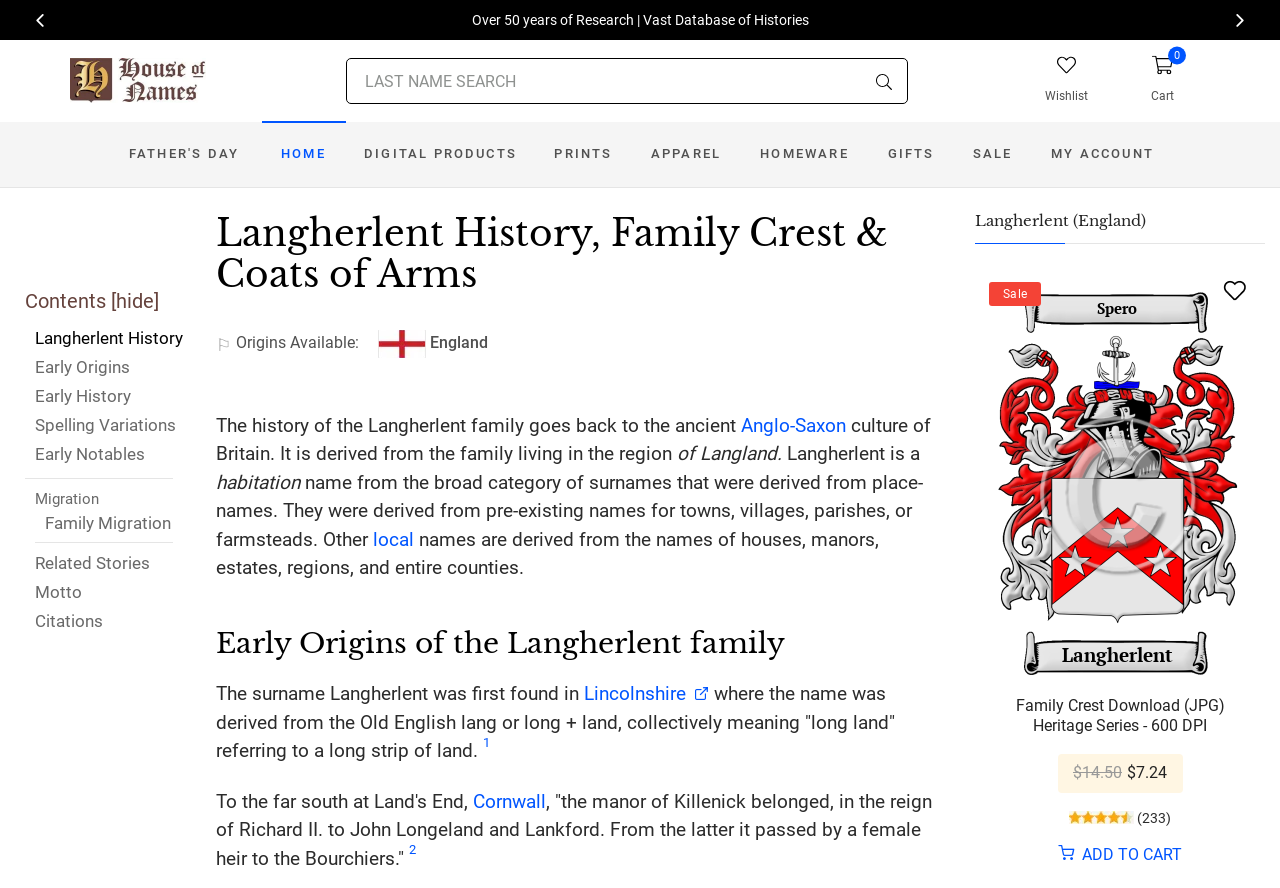Using the given element description, provide the bounding box coordinates (top-left x, top-left y, bottom-right x, bottom-right y) for the corresponding UI element in the screenshot: ADD TO CART

[0.827, 0.952, 0.923, 0.973]